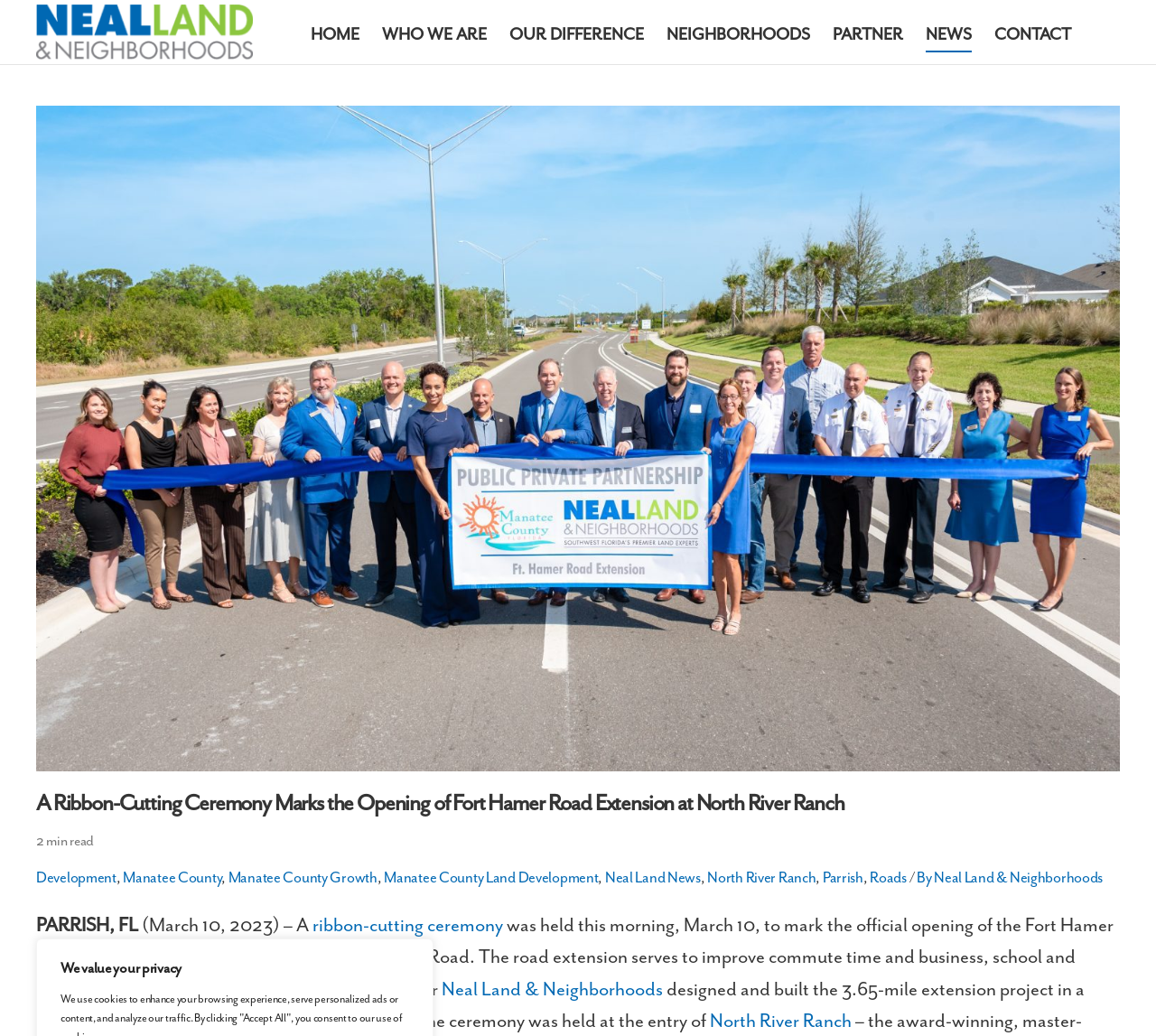Identify the bounding box coordinates for the element you need to click to achieve the following task: "Learn more about North River Ranch". Provide the bounding box coordinates as four float numbers between 0 and 1, in the form [left, top, right, bottom].

[0.612, 0.84, 0.706, 0.858]